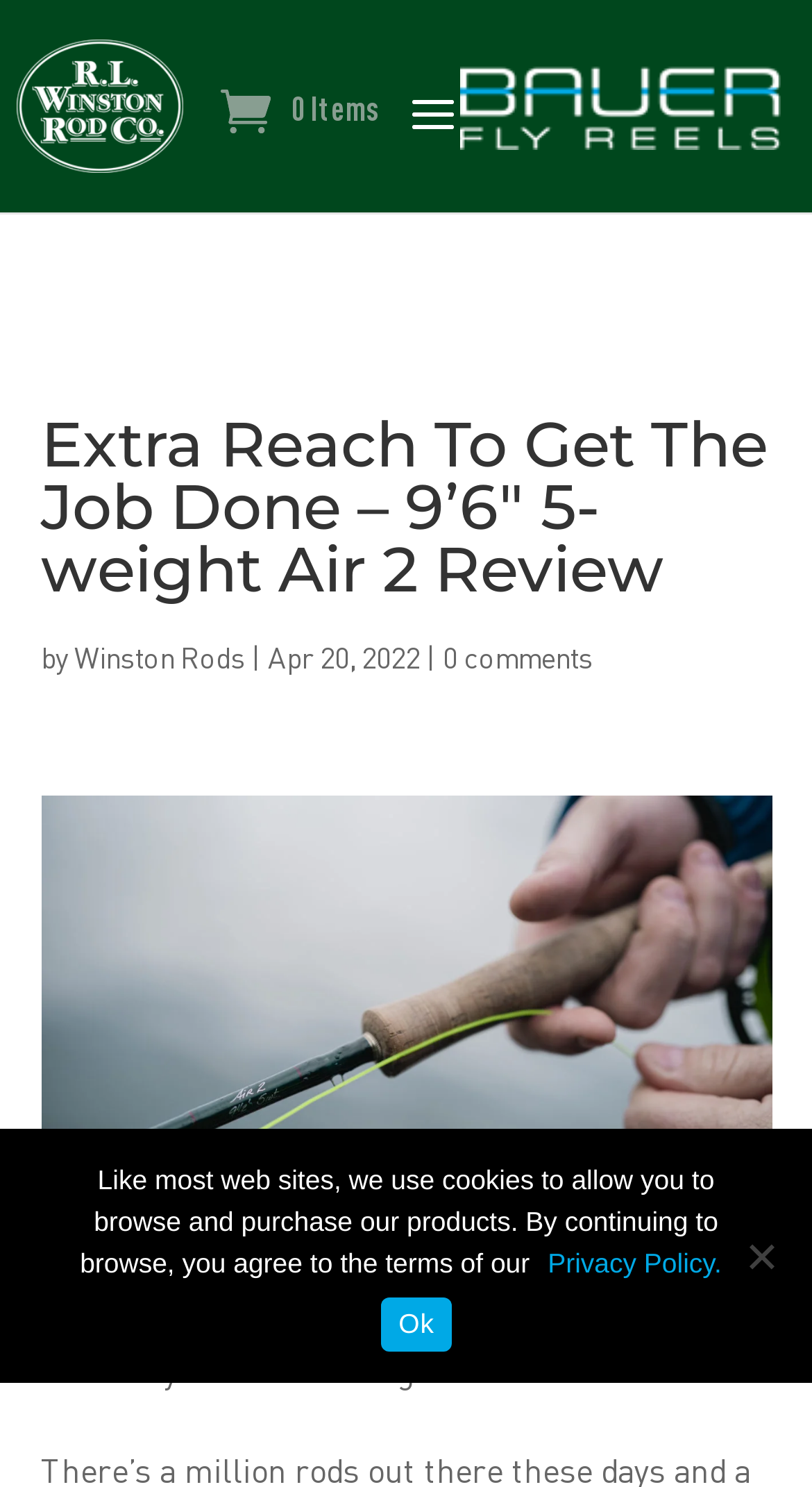What is the length of the fly rod?
Please look at the screenshot and answer using one word or phrase.

9'6"